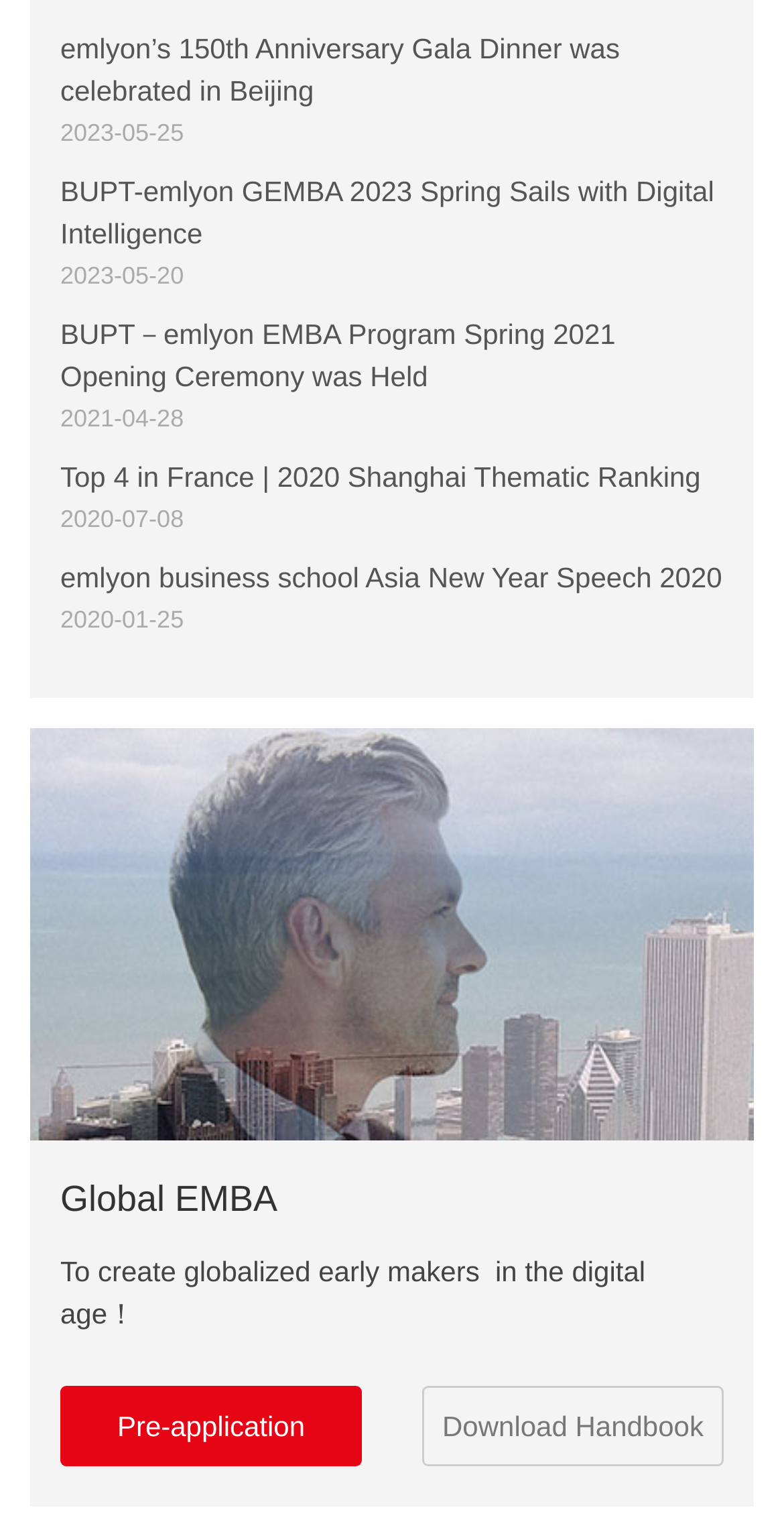Bounding box coordinates must be specified in the format (top-left x, top-left y, bottom-right x, bottom-right y). All values should be floating point numbers between 0 and 1. What are the bounding box coordinates of the UI element described as: alt="4GMF"

None